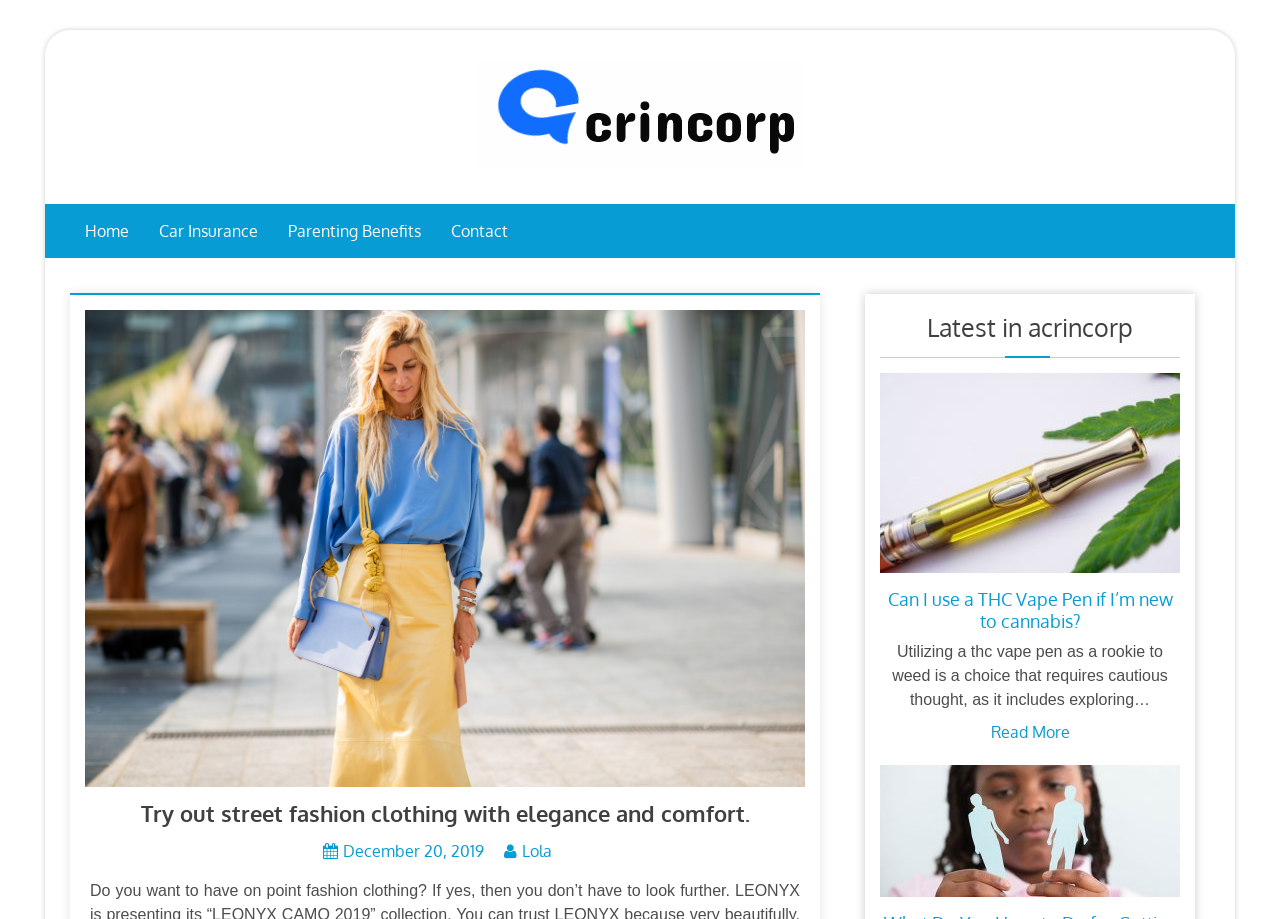How many images are there in the article section? Based on the screenshot, please respond with a single word or phrase.

3